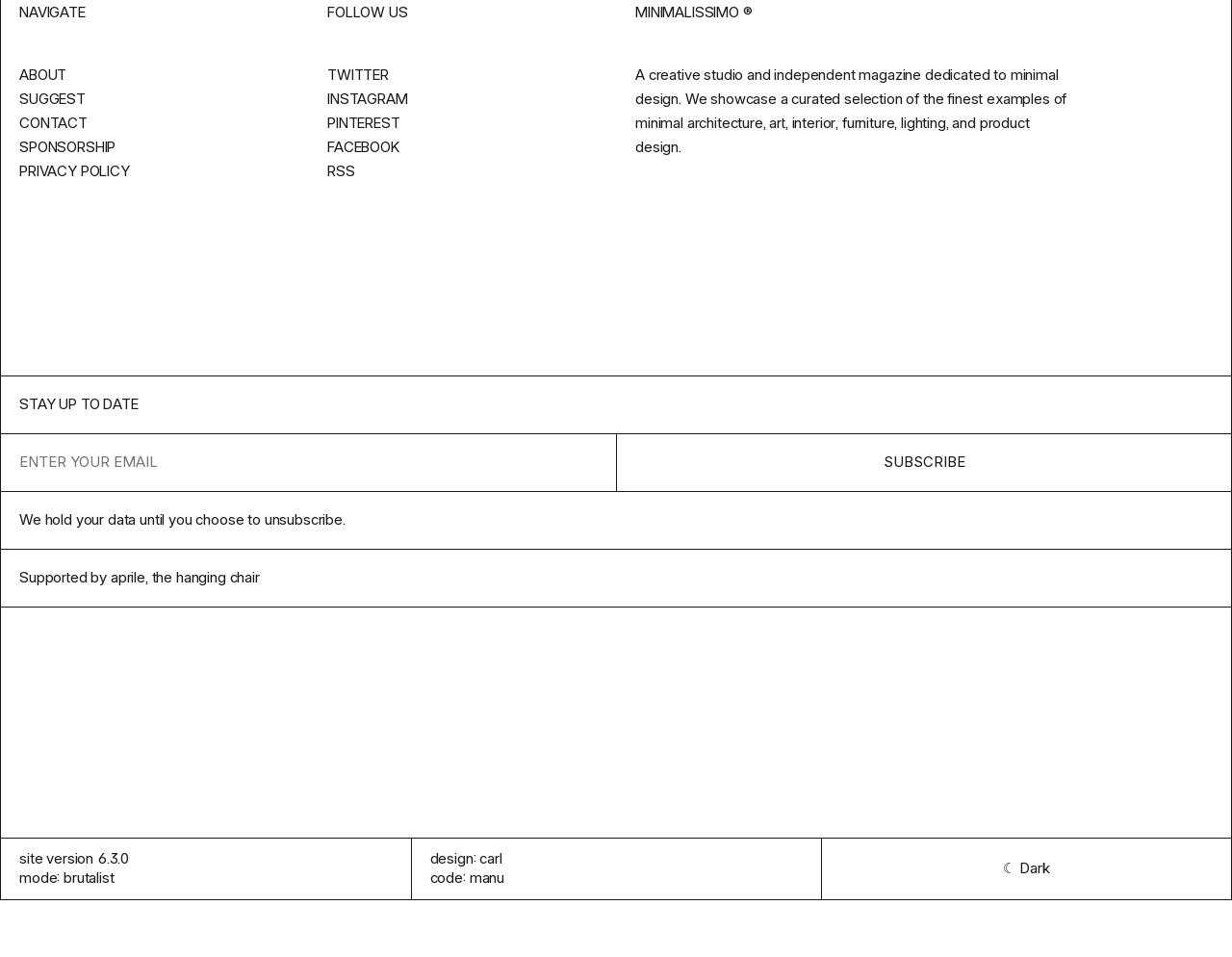Look at the image and give a detailed response to the following question: What is the purpose of the links under 'NAVIGATE'?

The links under 'NAVIGATE' are description list details that provide navigation to different pages of the website, such as 'ABOUT', 'SUGGEST', 'CONTACT', and others.